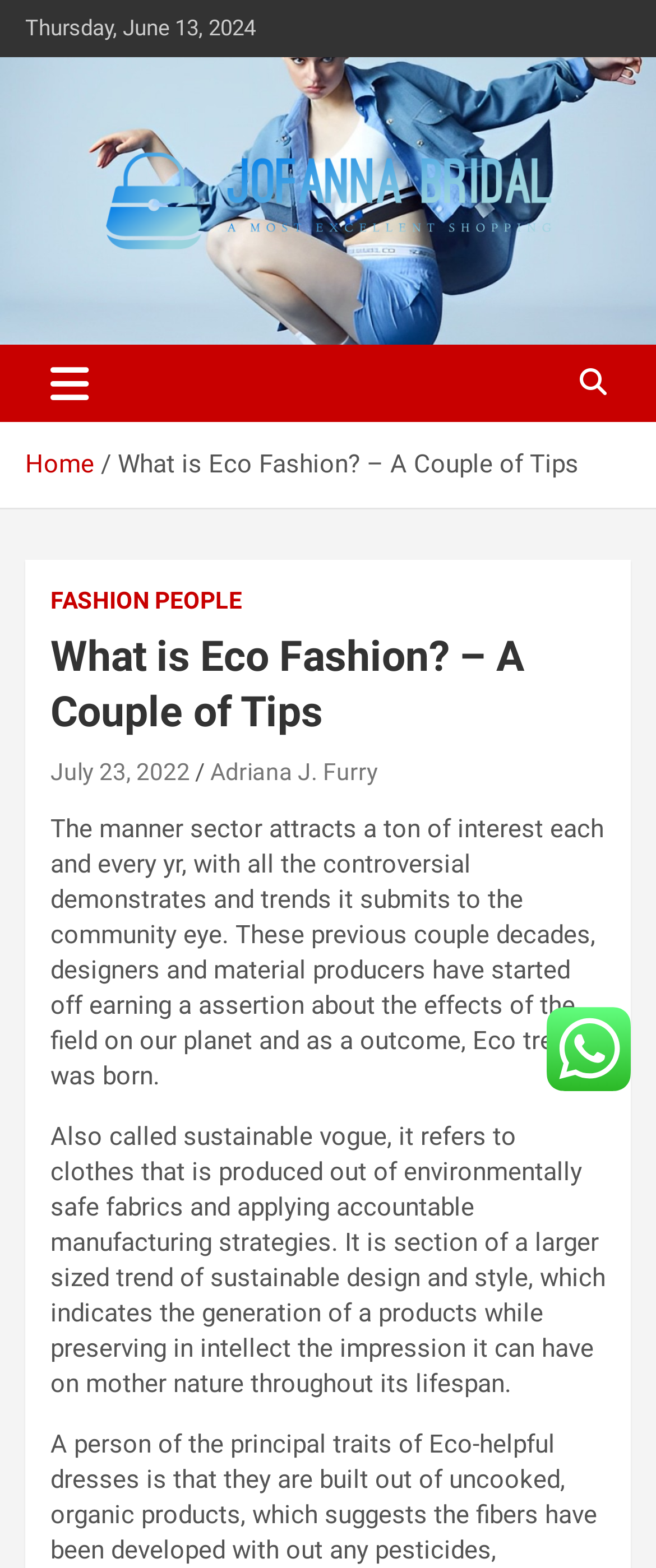Locate the bounding box of the UI element with the following description: "Adriana J. Furry".

[0.321, 0.484, 0.577, 0.501]